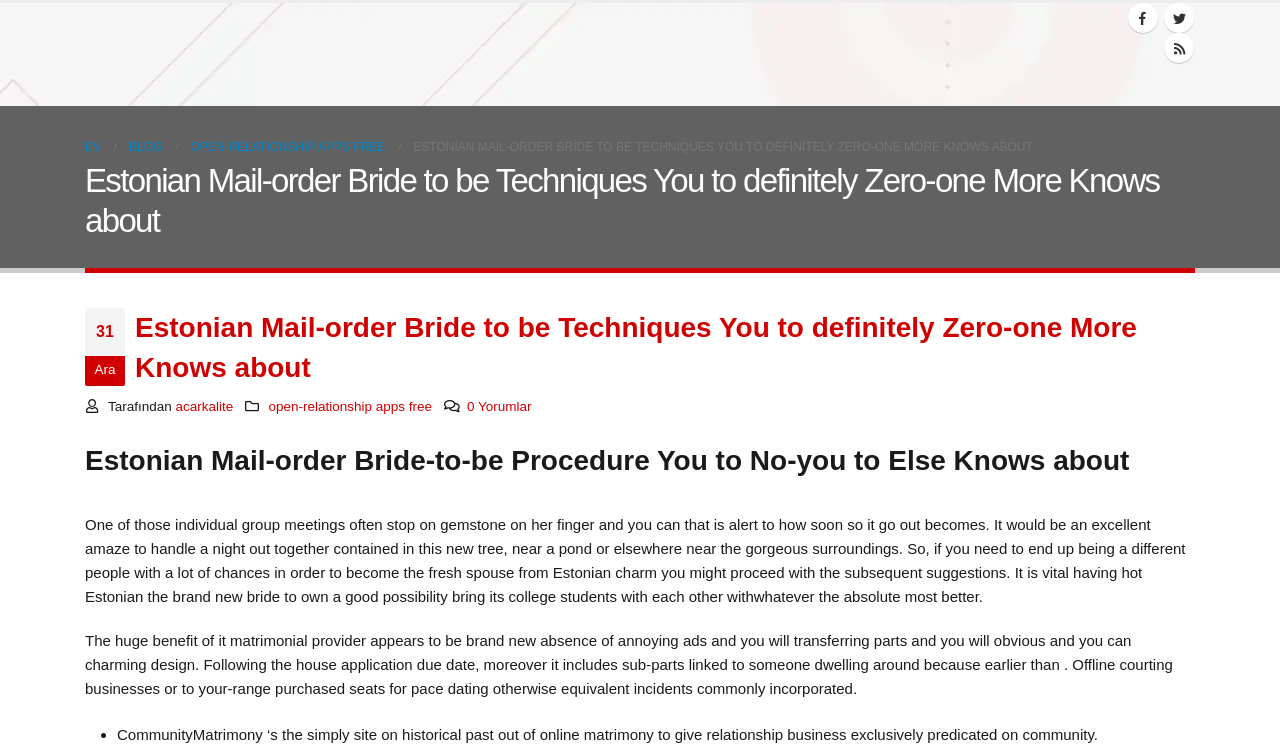Use one word or a short phrase to answer the question provided: 
How many links are in the top navigation bar?

4